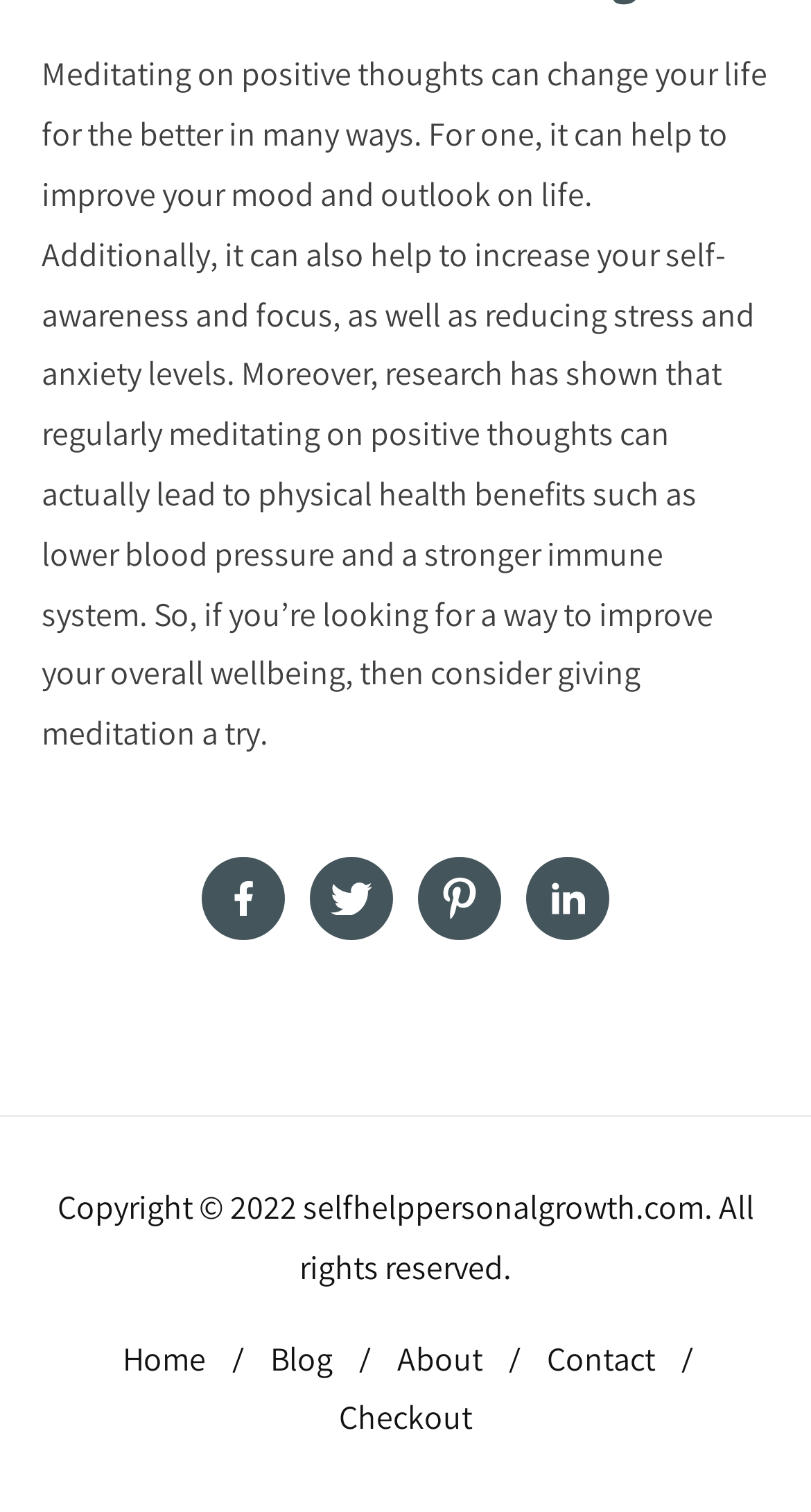Find the bounding box coordinates of the UI element according to this description: "About".

[0.49, 0.88, 0.636, 0.919]